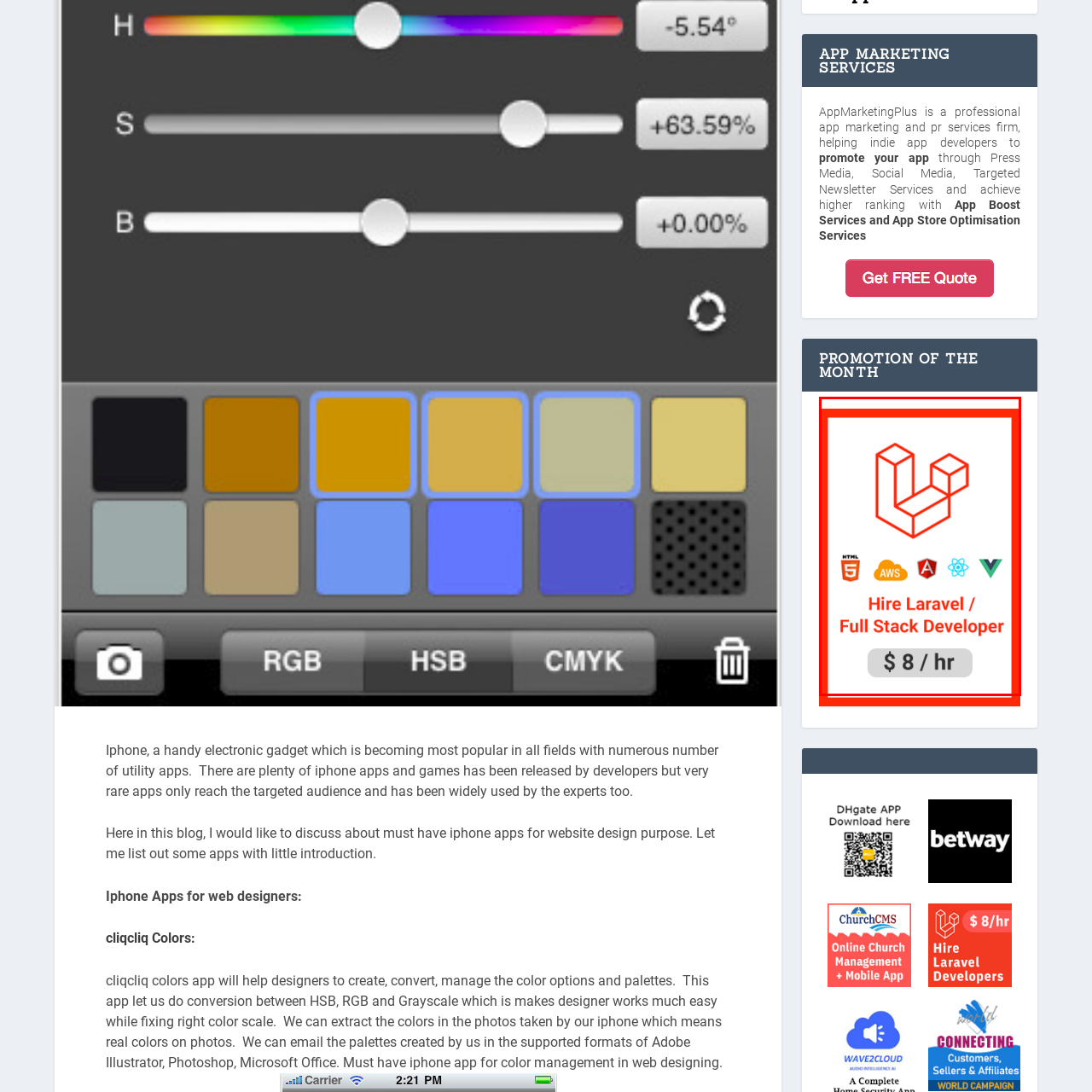Analyze and describe the image content within the red perimeter in detail.

The image features a promotional graphic for hiring Laravel and Full Stack Developers. Central to the design, a distinctive red outline showcases a 3D representation of the Laravel logo, emphasizing the focus on this modern PHP framework. Accompanying icons for HTML5, AWS, Angular, React, and Vue.js highlight the range of technologies that developers may work with, showcasing their versatility. The prominent text reads "Hire Laravel / Full Stack Developer," signaling the service offered. Beneath it, a competitive rate of "$8 / hr" is displayed, appealing to businesses and individuals seeking cost-effective development solutions. The overall design conveys professionalism and attracts potential clients looking for skilled development resources.